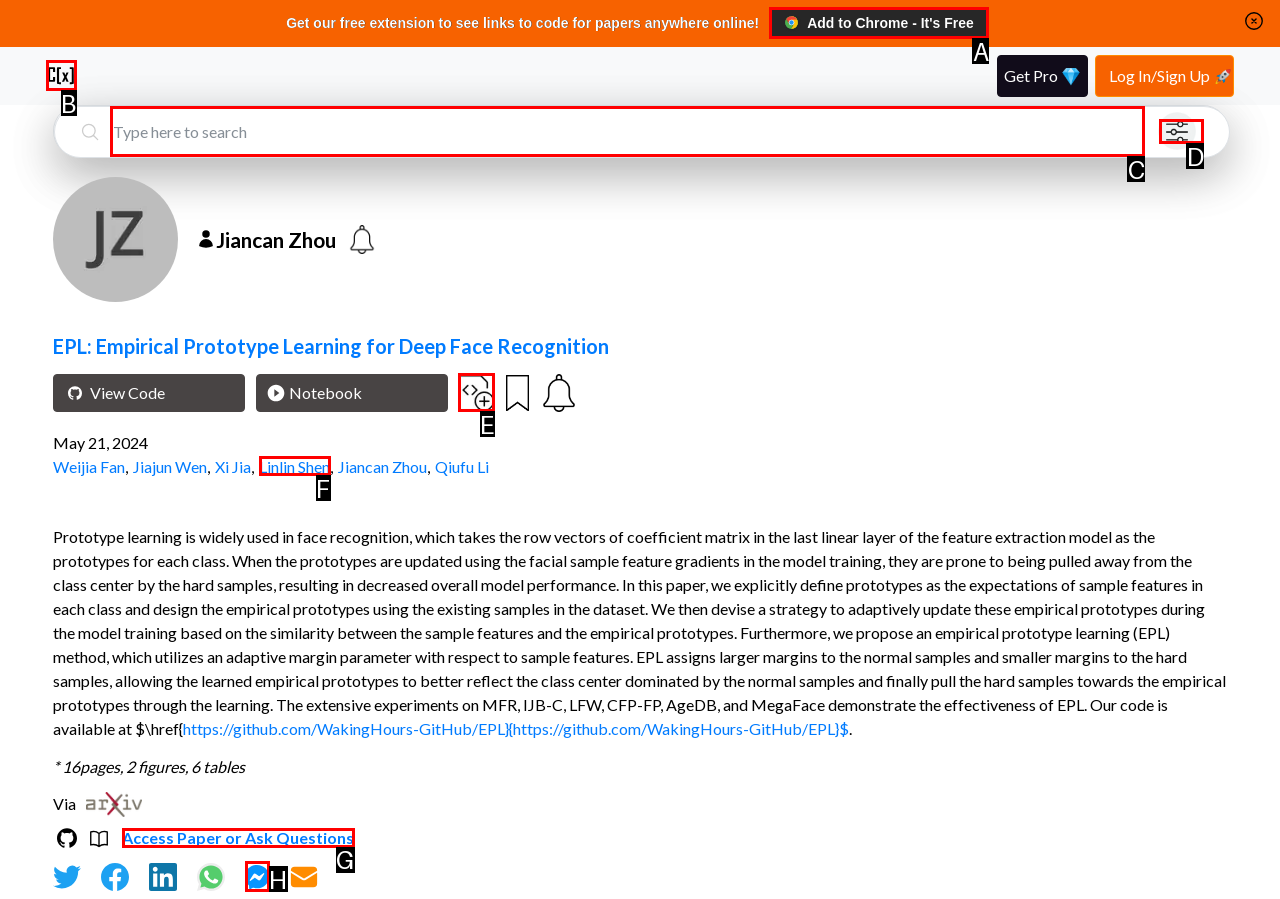Select the letter of the option that corresponds to: name="search" placeholder="Type here to search"
Provide the letter from the given options.

C